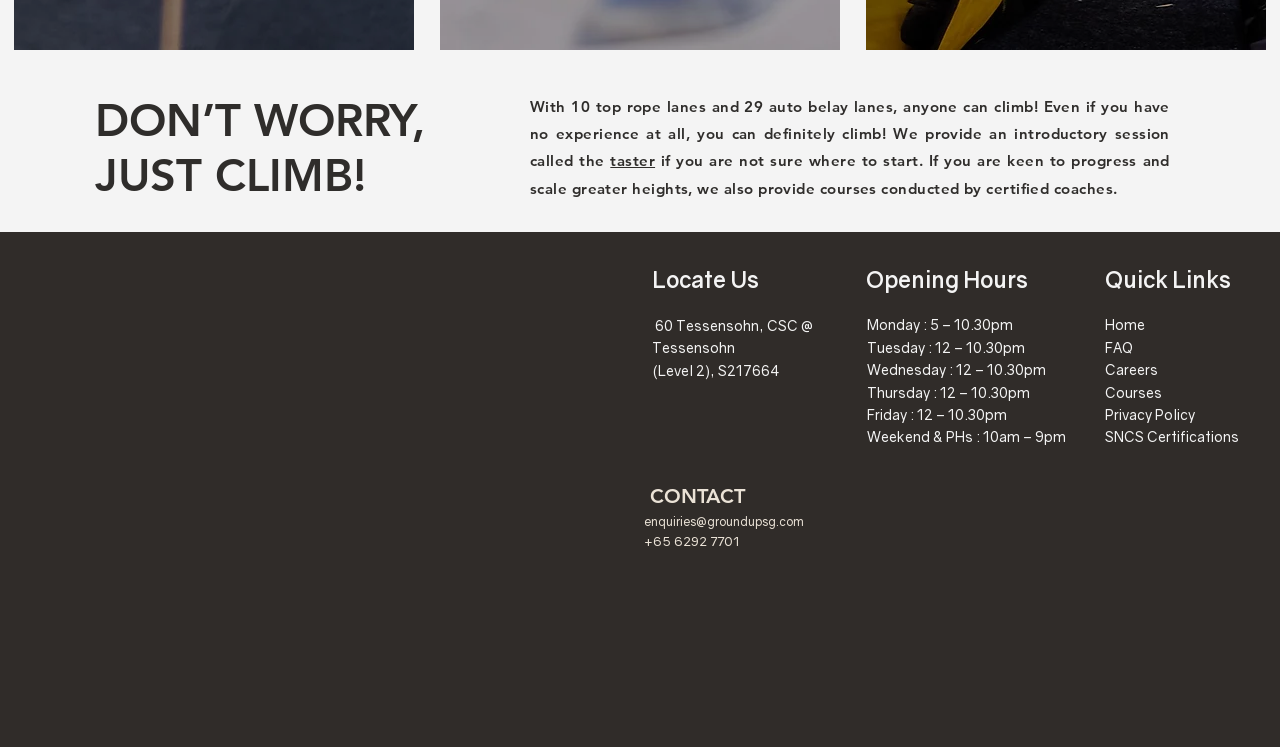Find the bounding box coordinates for the element that must be clicked to complete the instruction: "view the Google Maps". The coordinates should be four float numbers between 0 and 1, indicated as [left, top, right, bottom].

[0.003, 0.356, 0.497, 0.758]